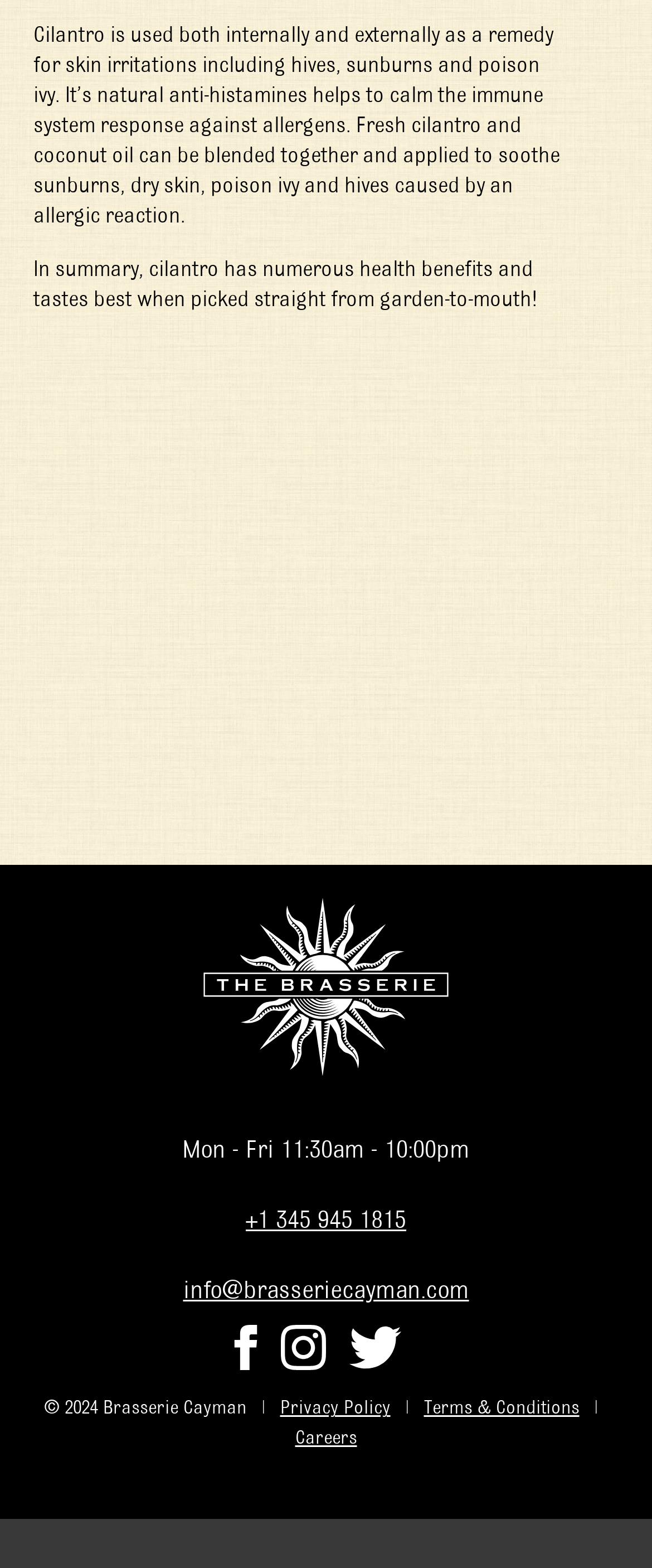Provide a brief response to the question below using a single word or phrase: 
What are the social media links available?

three links